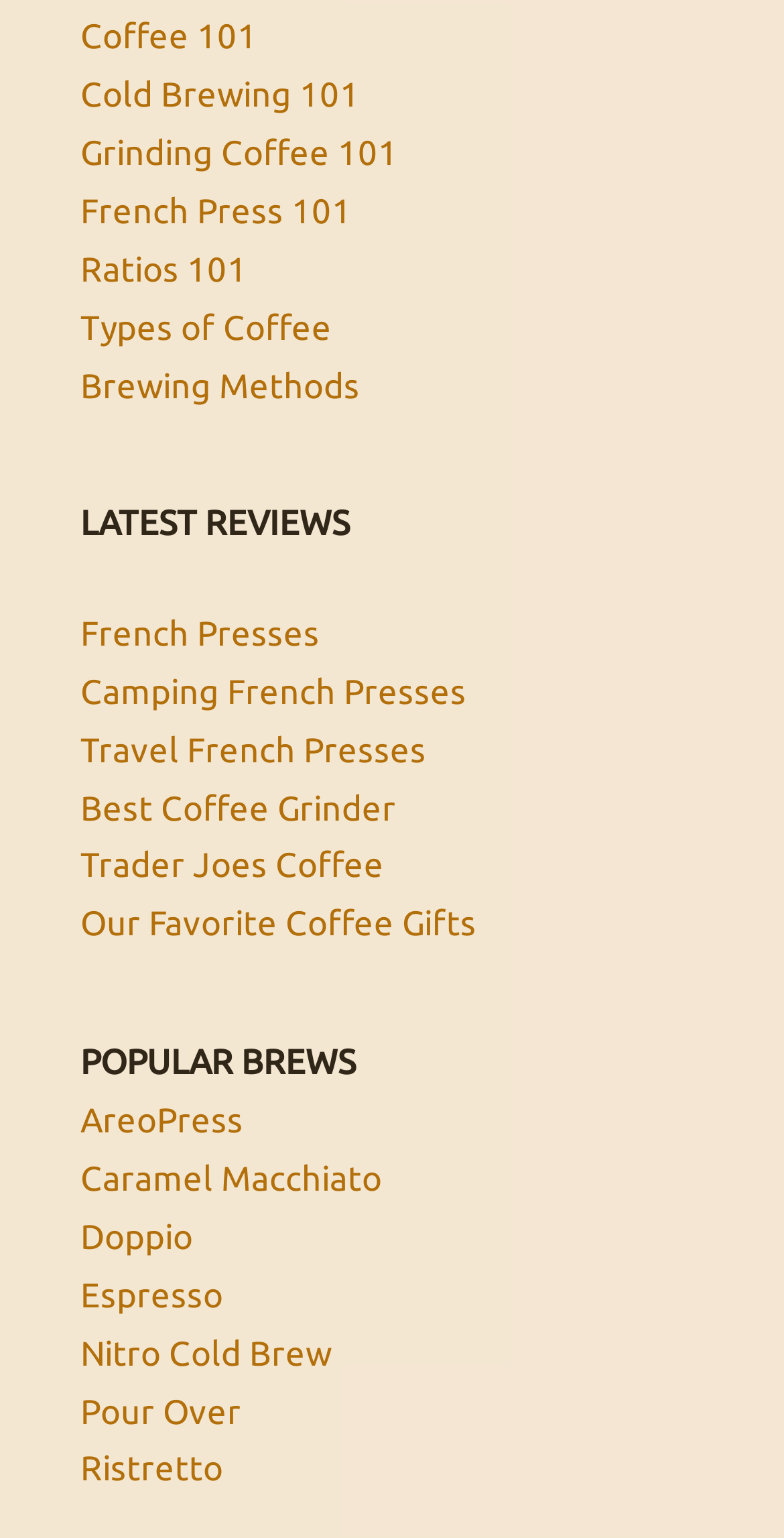Respond to the question below with a concise word or phrase:
What is the first brewing method listed?

Cold Brewing 101